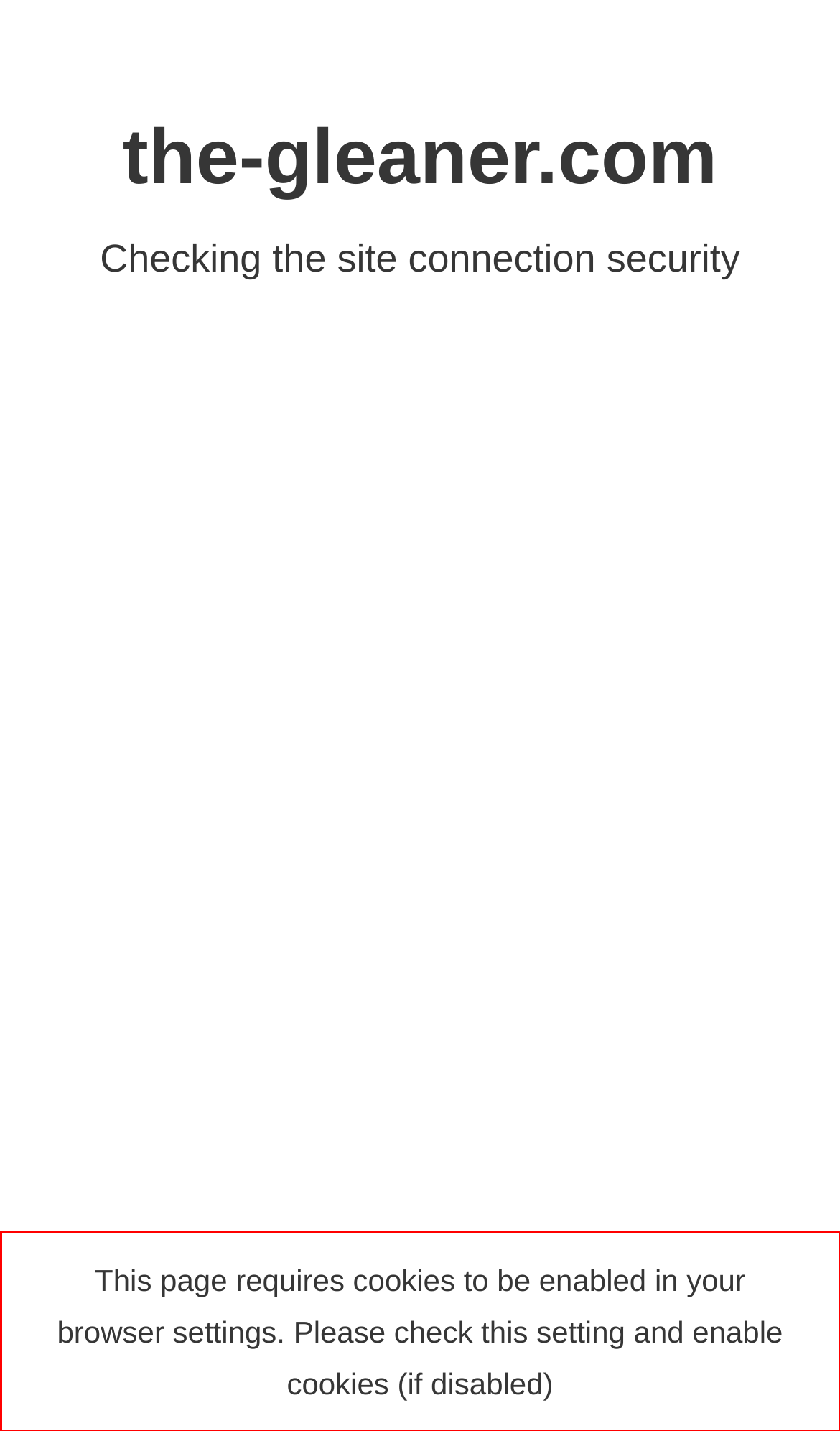Please look at the screenshot provided and find the red bounding box. Extract the text content contained within this bounding box.

This page requires cookies to be enabled in your browser settings. Please check this setting and enable cookies (if disabled)